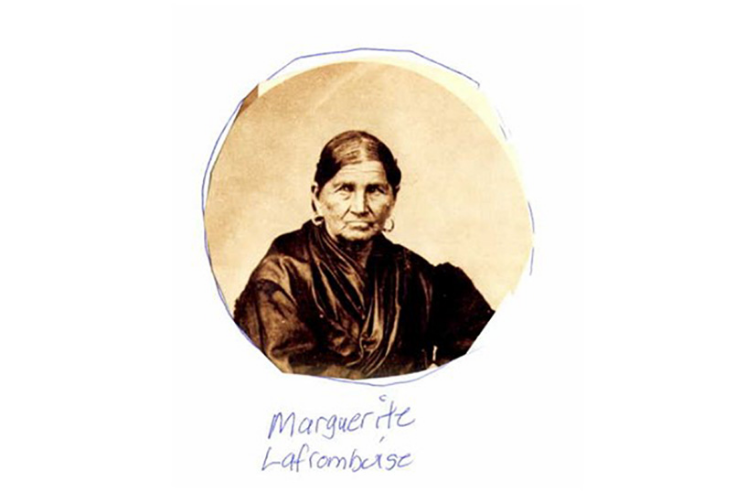What is written below the photograph?
Using the information presented in the image, please offer a detailed response to the question.

The name 'Marguerite Laframboise' is handwritten below the photograph, emphasizing her significance within the family collection and the broader narrative of Indigenous heritage.